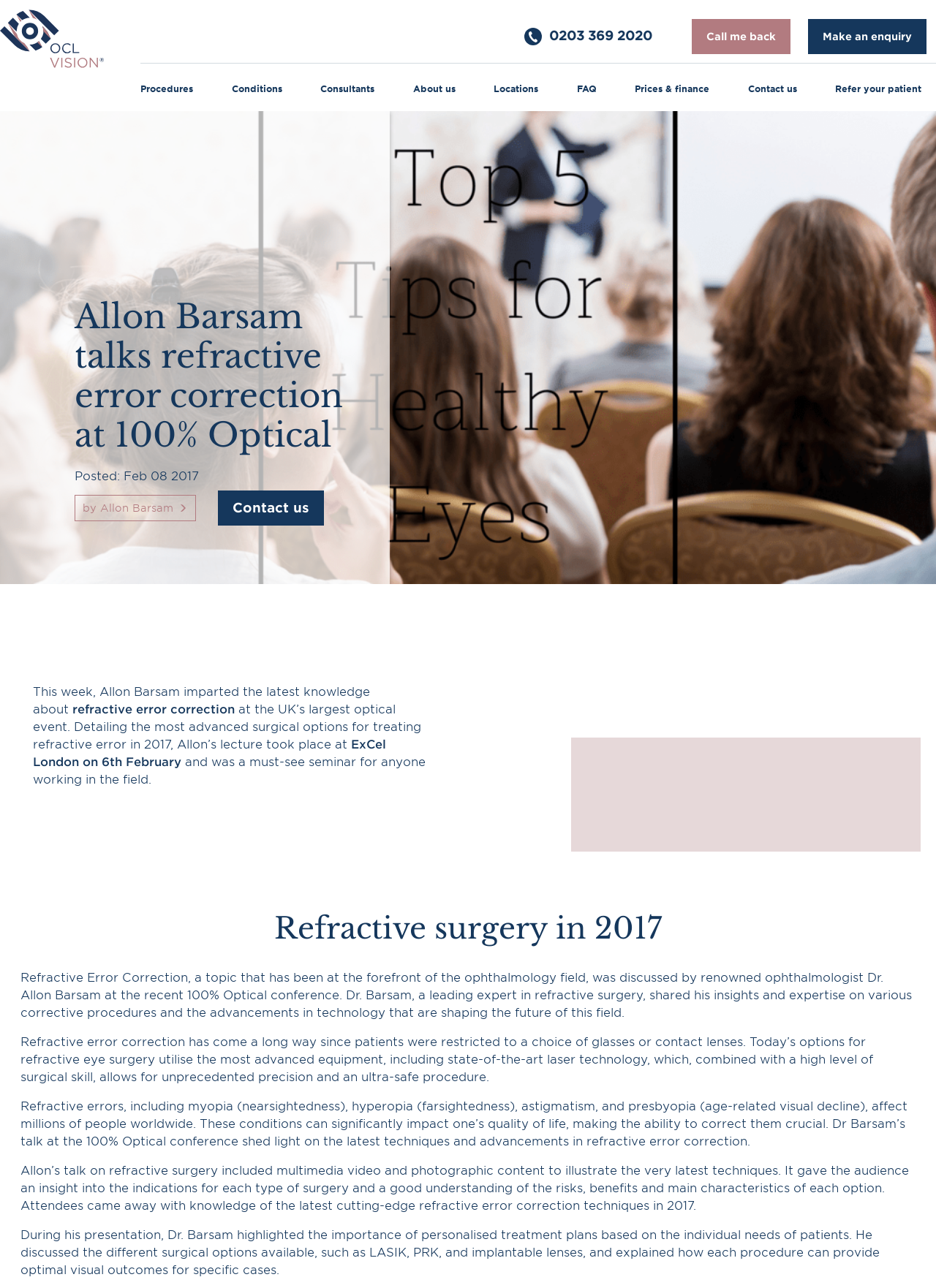Determine the bounding box coordinates for the clickable element to execute this instruction: "Contact us through the link". Provide the coordinates as four float numbers between 0 and 1, i.e., [left, top, right, bottom].

[0.799, 0.063, 0.851, 0.075]